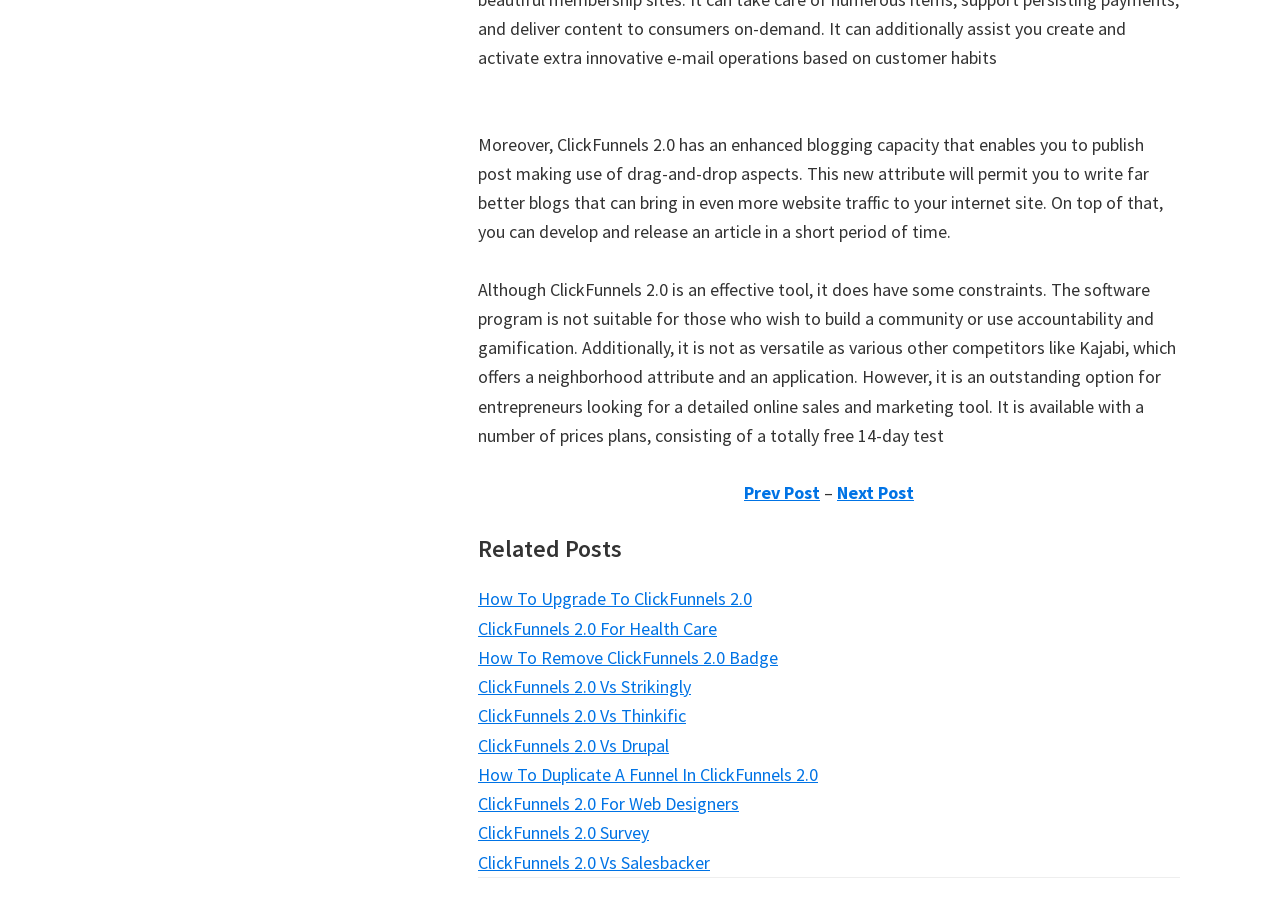Determine the bounding box for the UI element that matches this description: "ClickFunnels 2.0 Survey".

[0.373, 0.916, 0.507, 0.941]